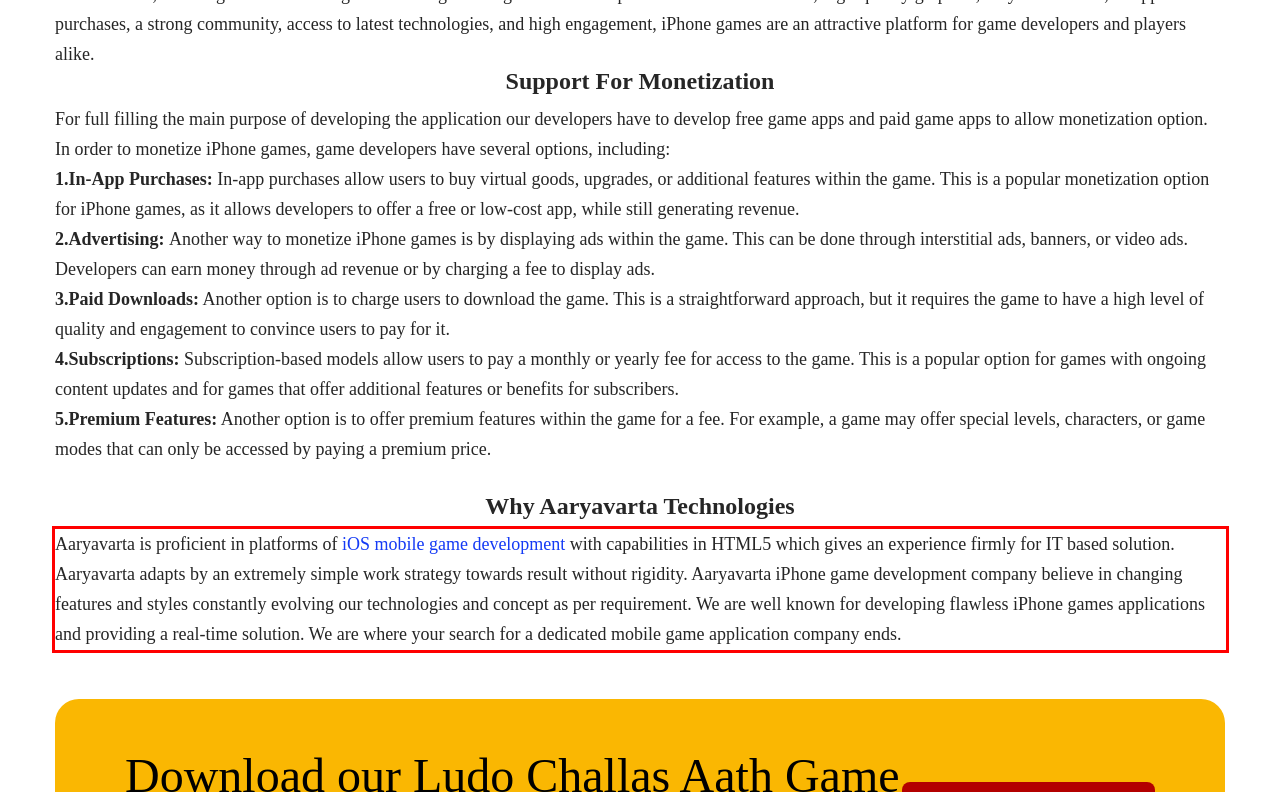You are provided with a screenshot of a webpage that includes a UI element enclosed in a red rectangle. Extract the text content inside this red rectangle.

Aaryavarta is proficient in platforms of iOS mobile game development with capabilities in HTML5 which gives an experience firmly for IT based solution. Aaryavarta adapts by an extremely simple work strategy towards result without rigidity. Aaryavarta iPhone game development company believe in changing features and styles constantly evolving our technologies and concept as per requirement. We are well known for developing flawless iPhone games applications and providing a real-time solution. We are where your search for a dedicated mobile game application company ends.